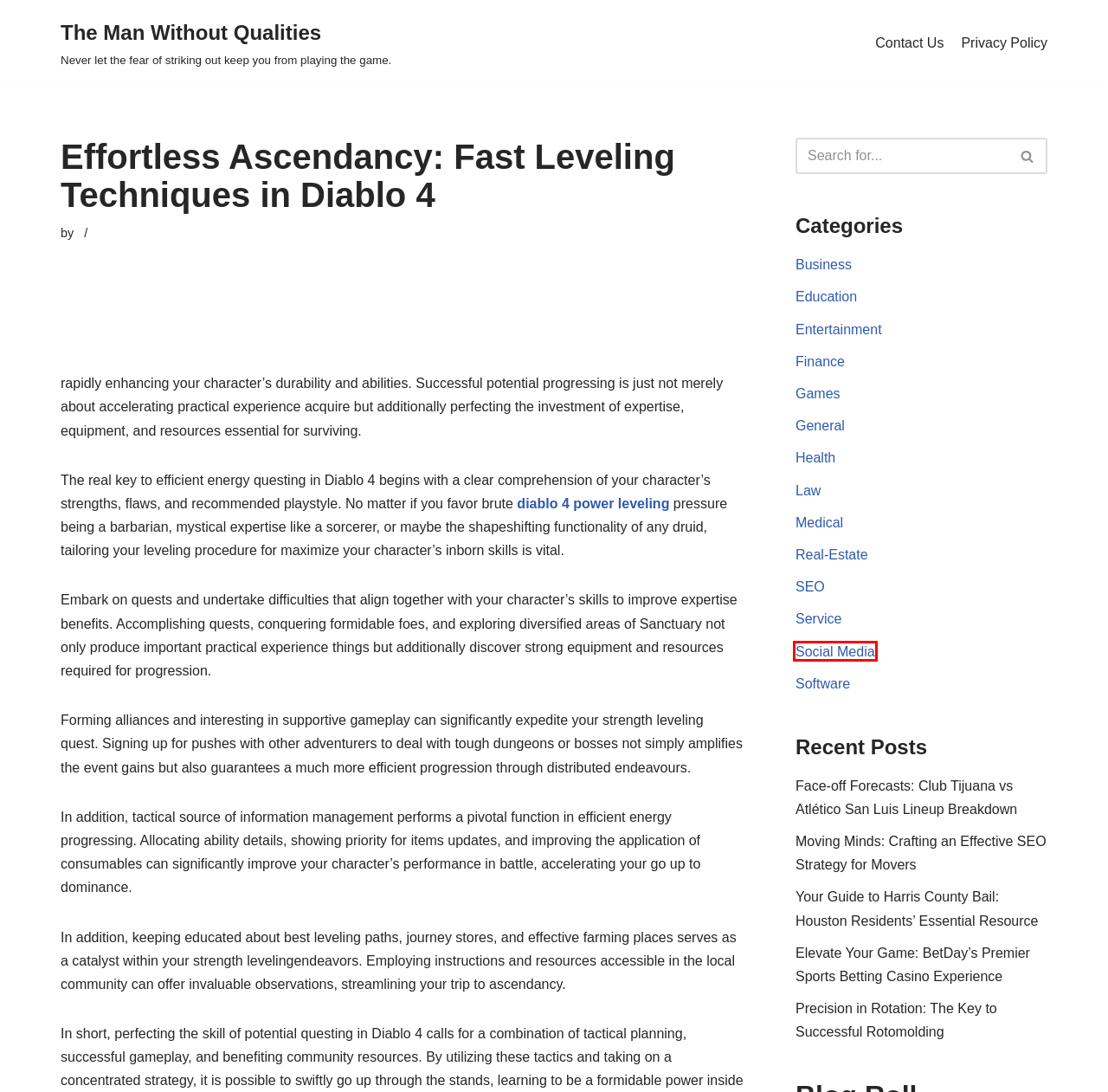You are given a screenshot of a webpage with a red rectangle bounding box. Choose the best webpage description that matches the new webpage after clicking the element in the bounding box. Here are the candidates:
A. Elevate Your Game: BetDay’s Premier Sports Betting Casino Experience – The Man Without Qualities
B. Social Media – The Man Without Qualities
C. Your Guide to Harris County Bail: Houston Residents’ Essential Resource – The Man Without Qualities
D. Business – The Man Without Qualities
E. Face-off Forecasts: Club Tijuana vs Atlético San Luis Lineup Breakdown – The Man Without Qualities
F. Finance – The Man Without Qualities
G. Precision in Rotation: The Key to Successful Rotomolding – The Man Without Qualities
H. General – The Man Without Qualities

B